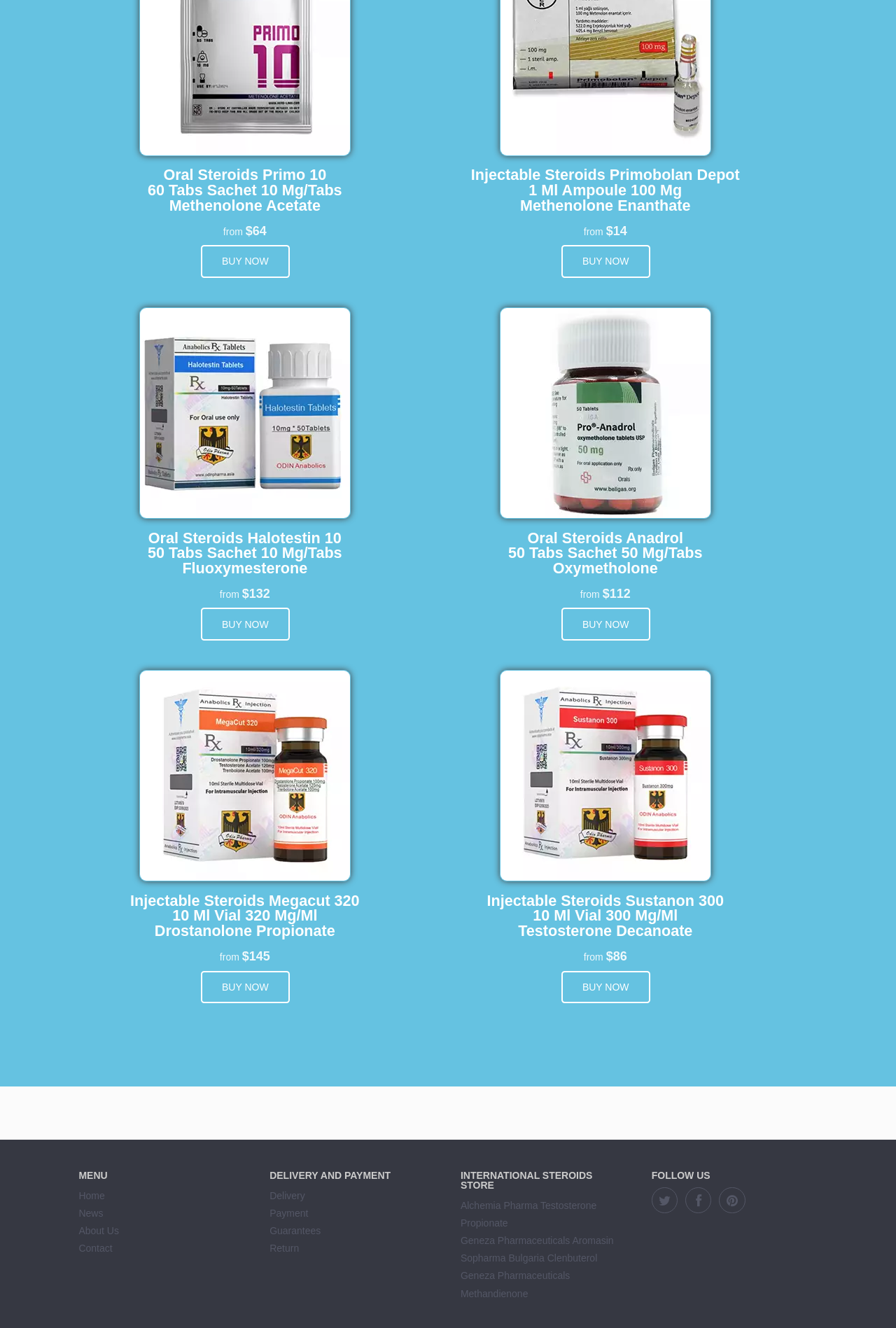How many navigation links are in the menu?
Refer to the screenshot and answer in one word or phrase.

5